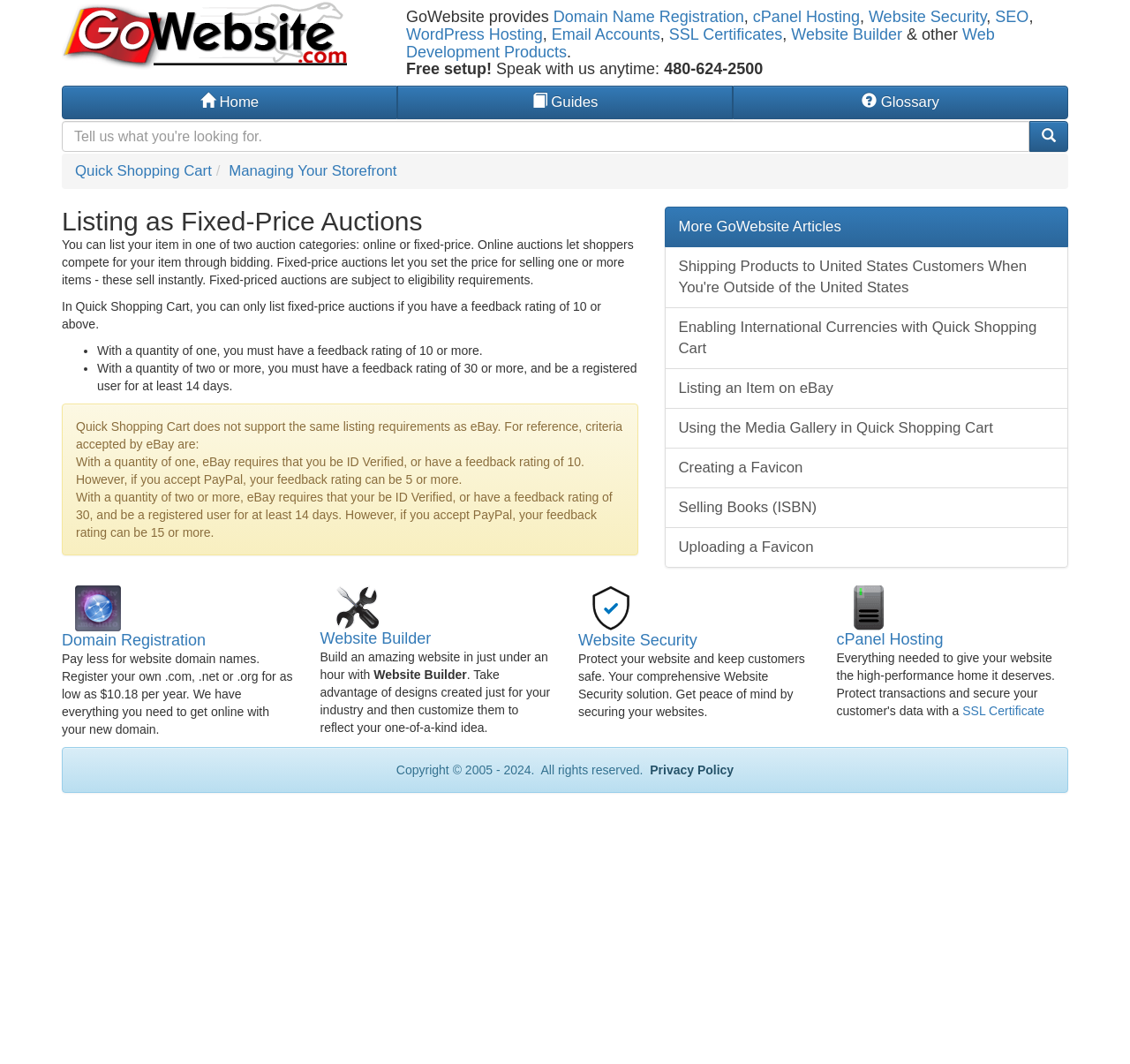Refer to the image and answer the question with as much detail as possible: What is the purpose of the textbox at the top of the webpage?

The textbox at the top of the webpage has a placeholder text 'Tell us what you're looking for.' and a search button next to it. This suggests that the textbox is used for searching purposes, allowing users to find specific information or products on the website.